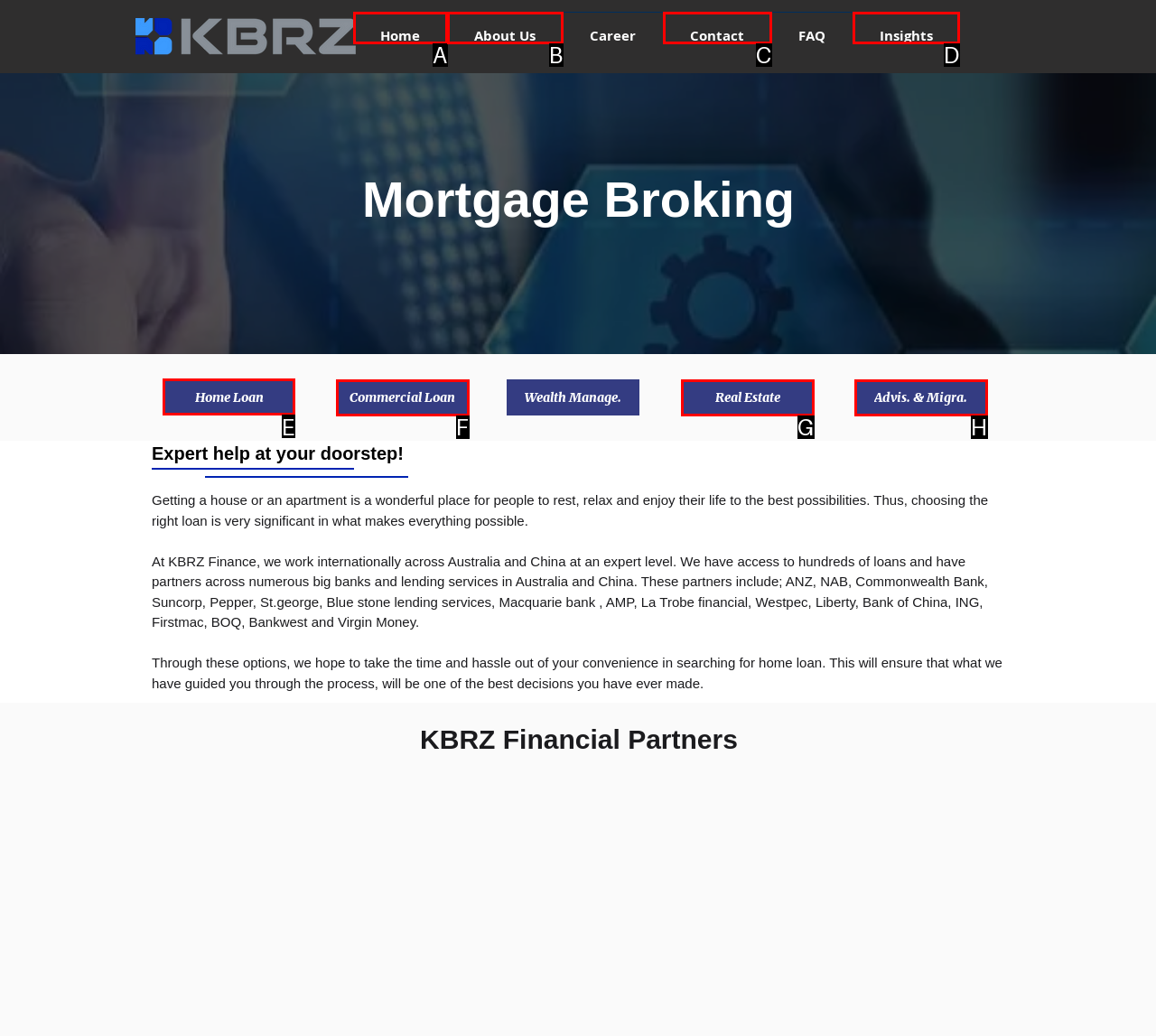To execute the task: Explore Residential Loan, which one of the highlighted HTML elements should be clicked? Answer with the option's letter from the choices provided.

E